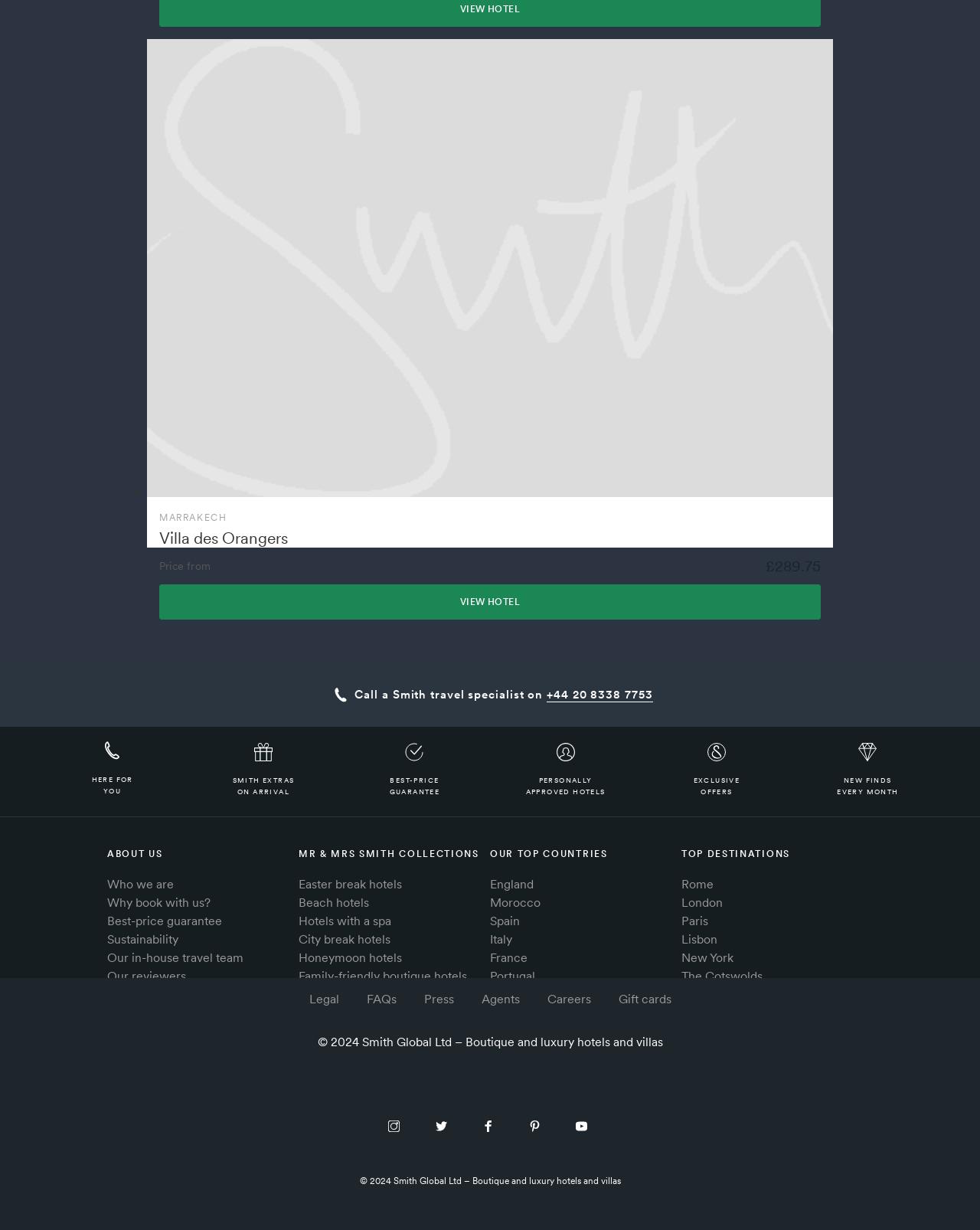Determine the bounding box coordinates of the element's region needed to click to follow the instruction: "Explore exclusive offers". Provide these coordinates as four float numbers between 0 and 1, formatted as [left, top, right, bottom].

[0.708, 0.621, 0.755, 0.647]